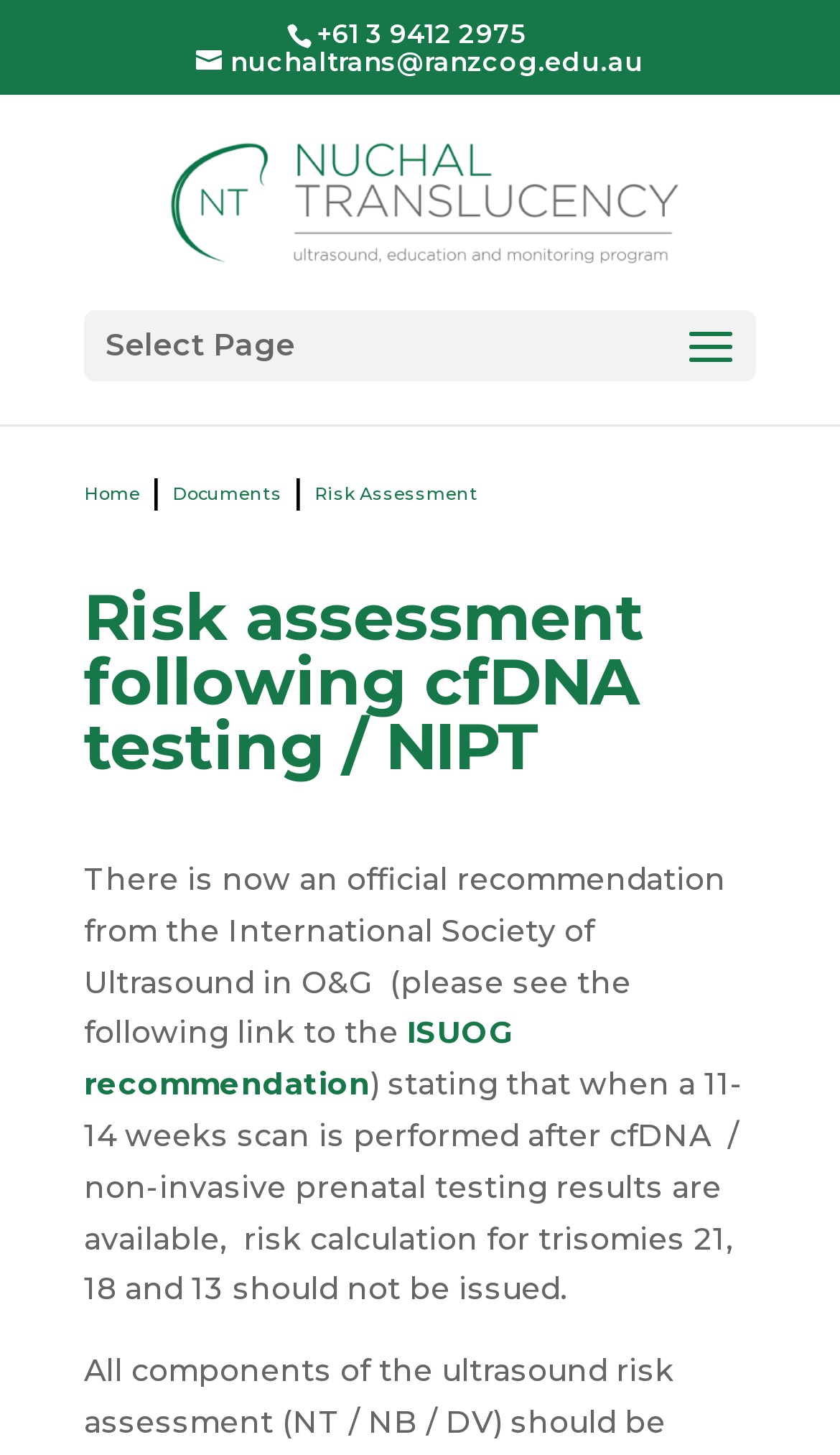What is the purpose of the link 'ISUOG recommendation'?
Respond to the question with a single word or phrase according to the image.

To access ISUOG recommendation